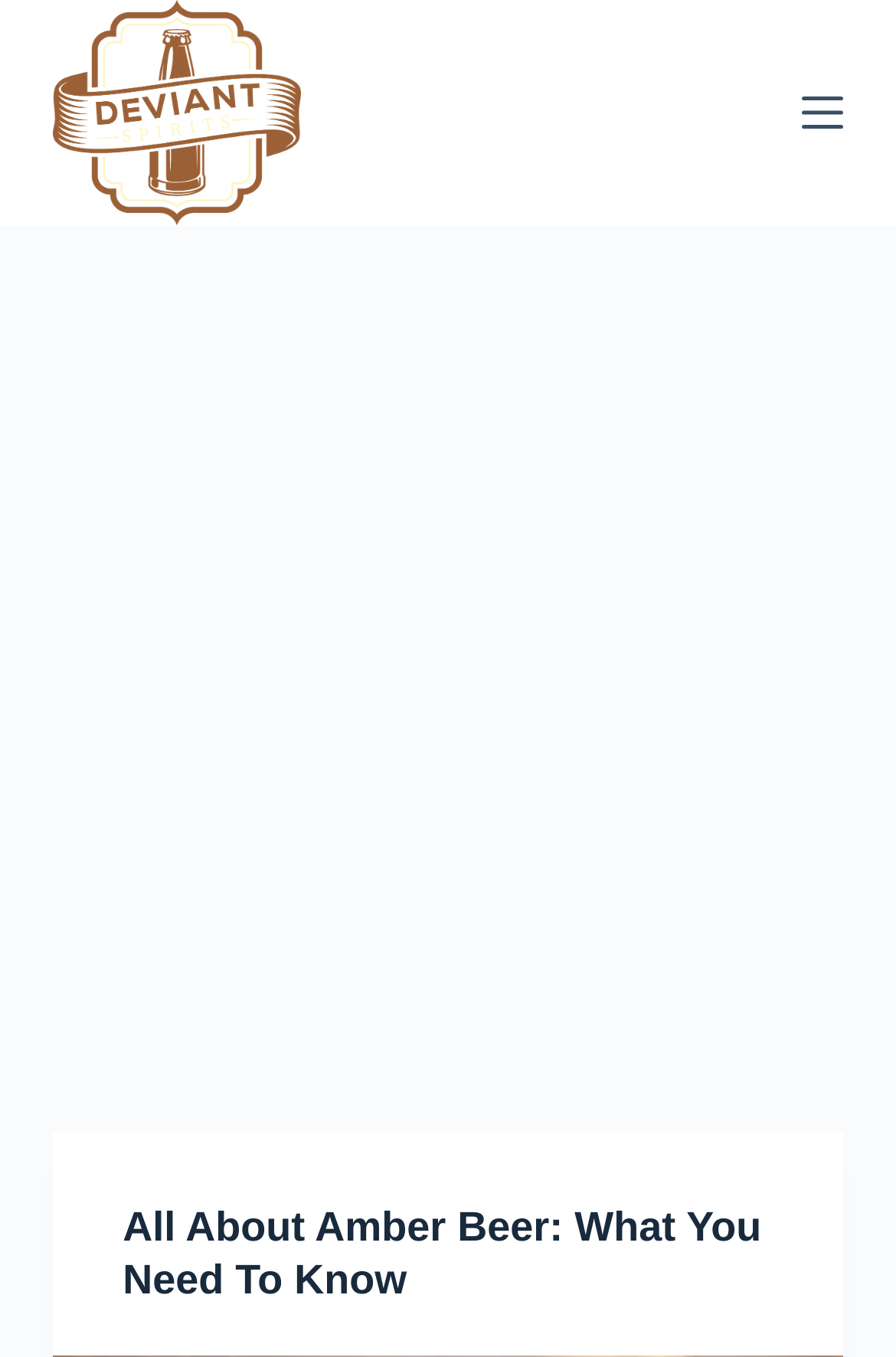What is the website's name?
Please provide a comprehensive answer based on the contents of the image.

The website's name can be found in the link element with the text 'deviantspirits.com' at the top of the page, which is also the same as the meta description.